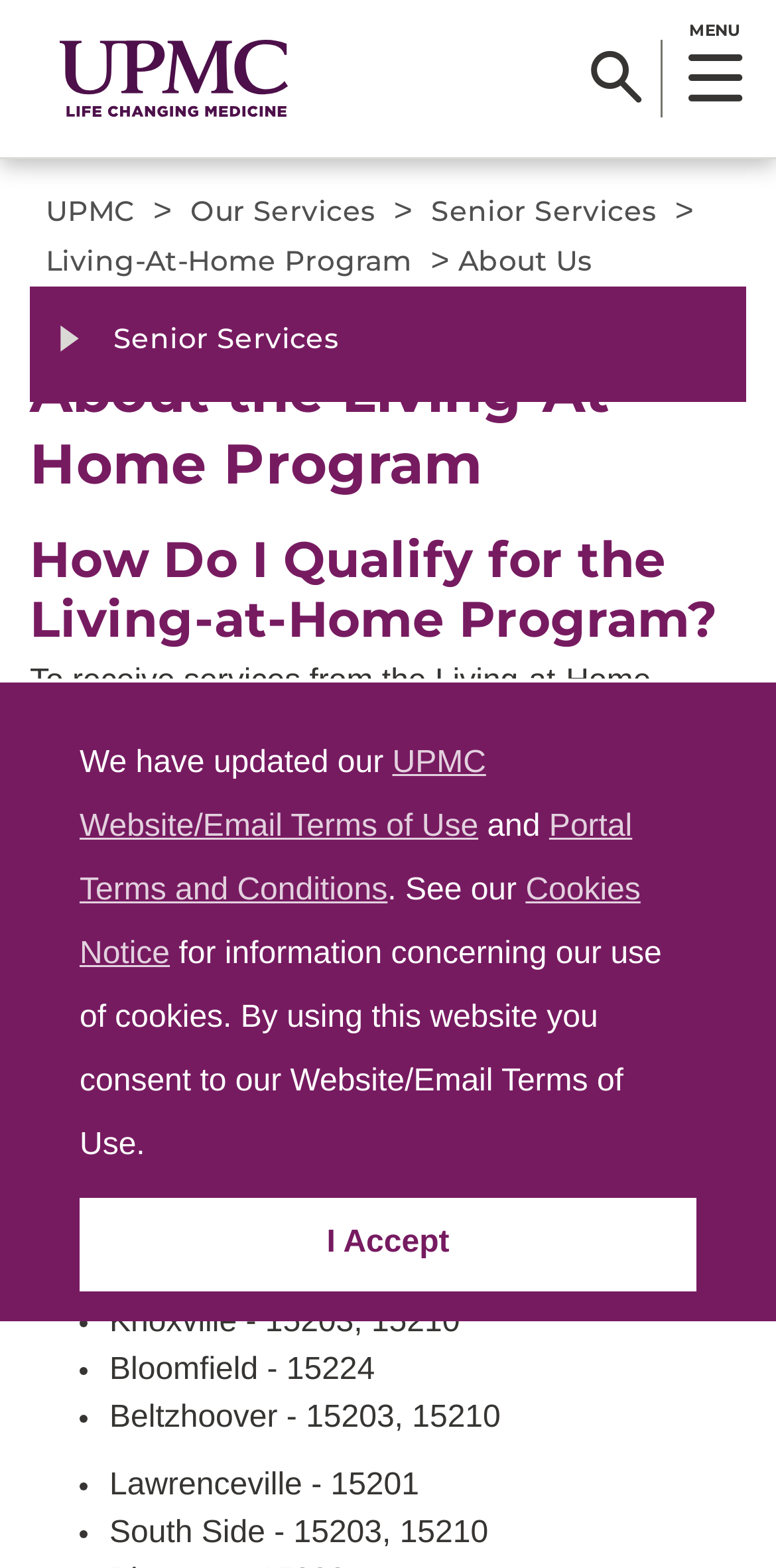Identify the bounding box coordinates for the element you need to click to achieve the following task: "explore Best Paleo Clams Casino Recipes". Provide the bounding box coordinates as four float numbers between 0 and 1, in the form [left, top, right, bottom].

None